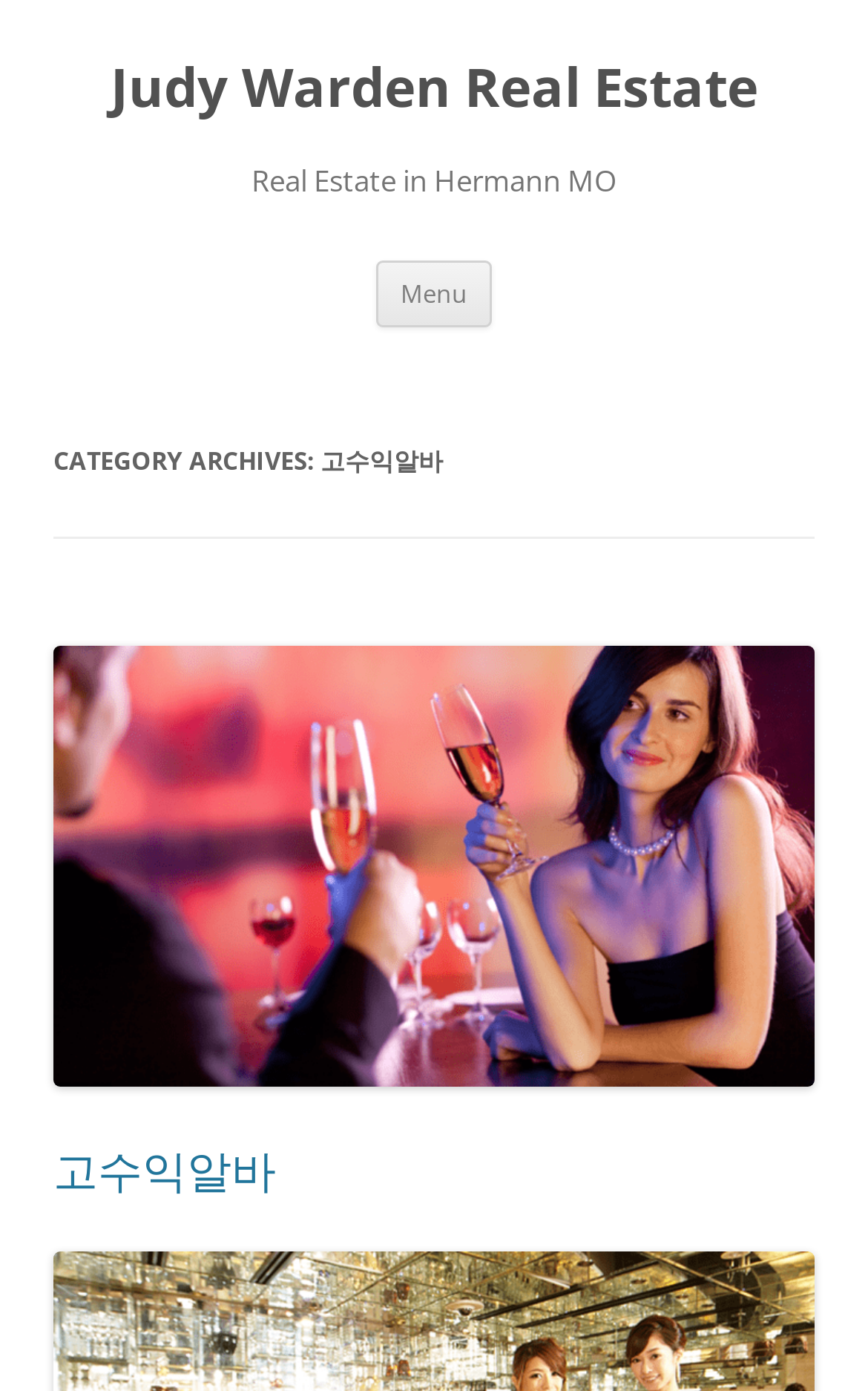Consider the image and give a detailed and elaborate answer to the question: 
What is the purpose of the 'Menu' button?

The 'Menu' button is likely used to navigate the website, as it is a common convention in web design. When clicked, it may reveal a menu or a list of links to other pages on the website.